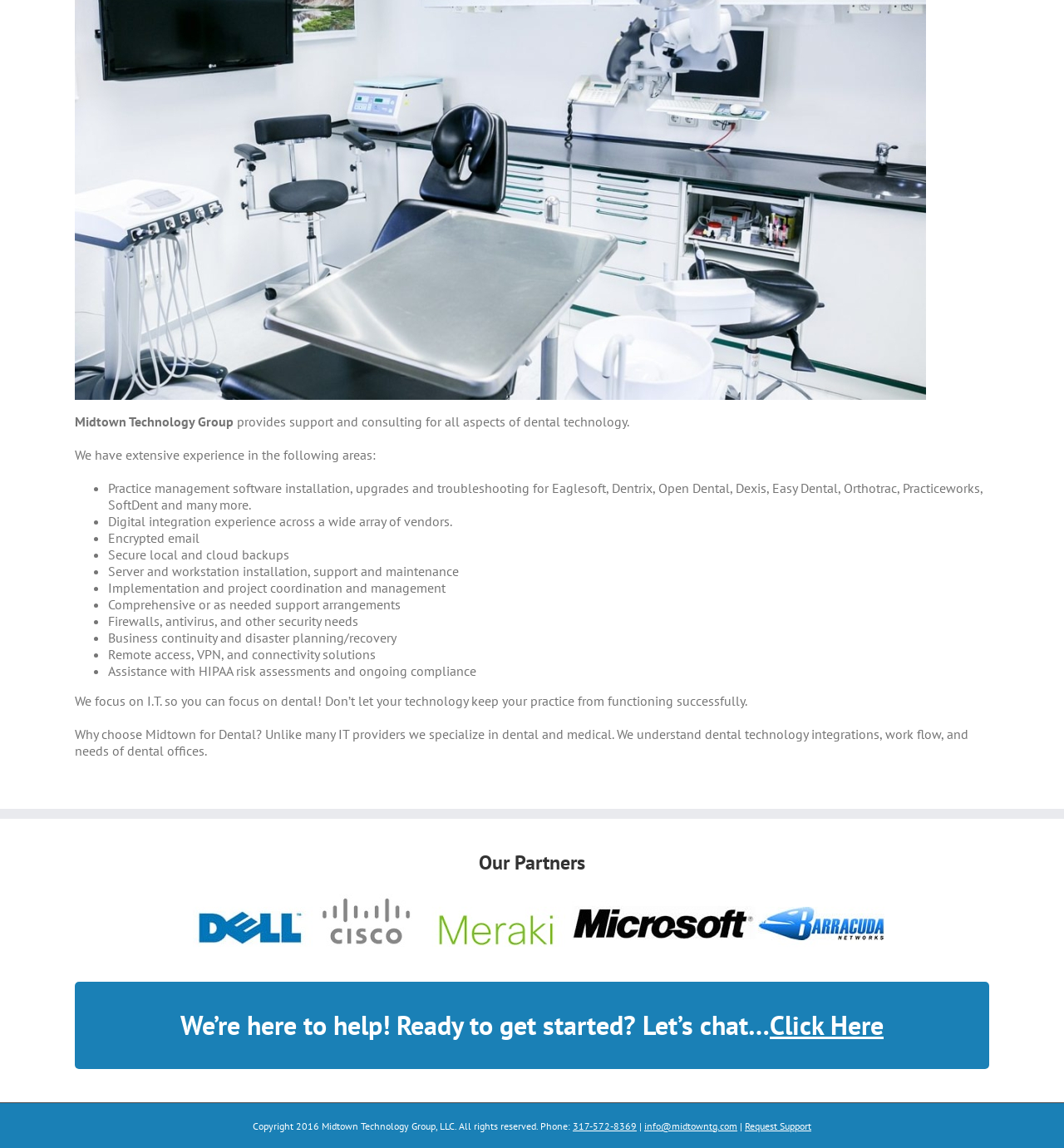Based on the element description: "Click Here", identify the UI element and provide its bounding box coordinates. Use four float numbers between 0 and 1, [left, top, right, bottom].

[0.723, 0.878, 0.83, 0.908]